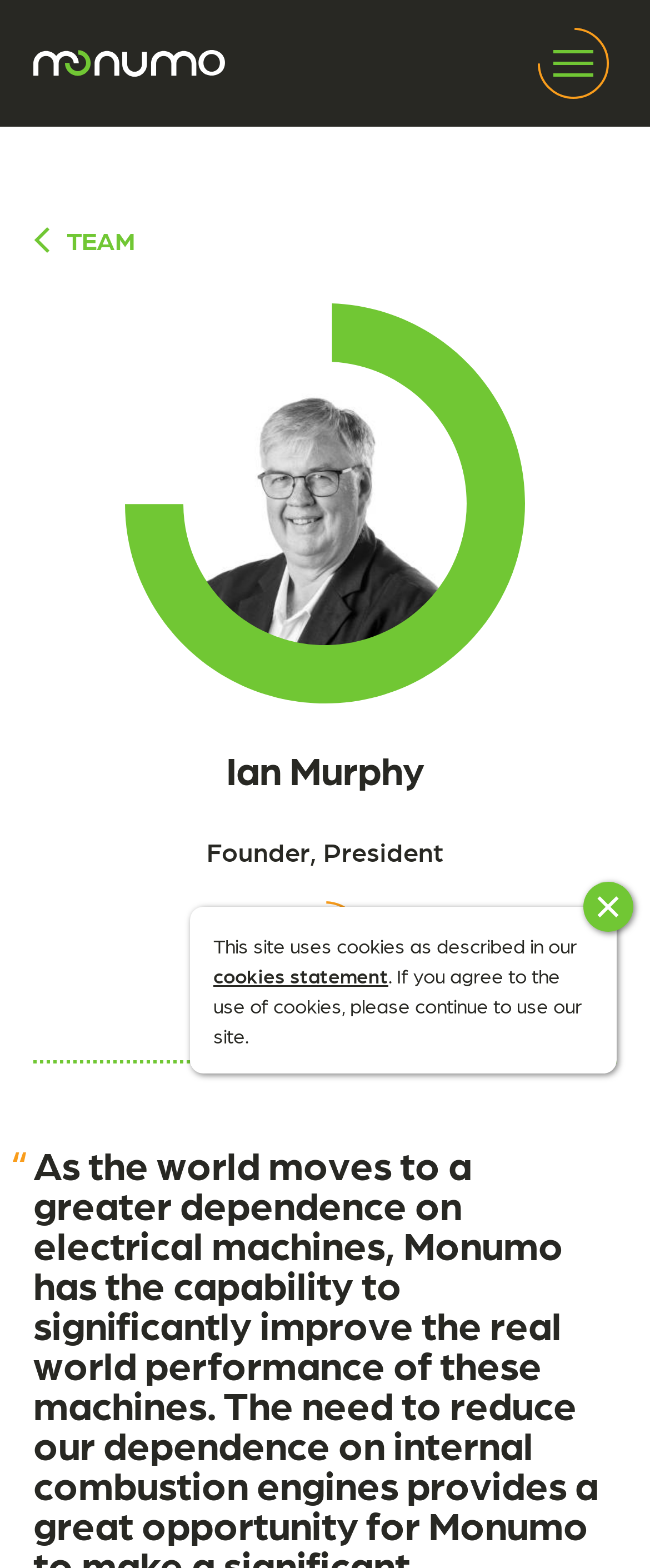Is there a link to a team page on the webpage?
Refer to the image and provide a thorough answer to the question.

The webpage contains a link element with the text 'TEAM', which suggests that it leads to a team page or a page with information about the team.